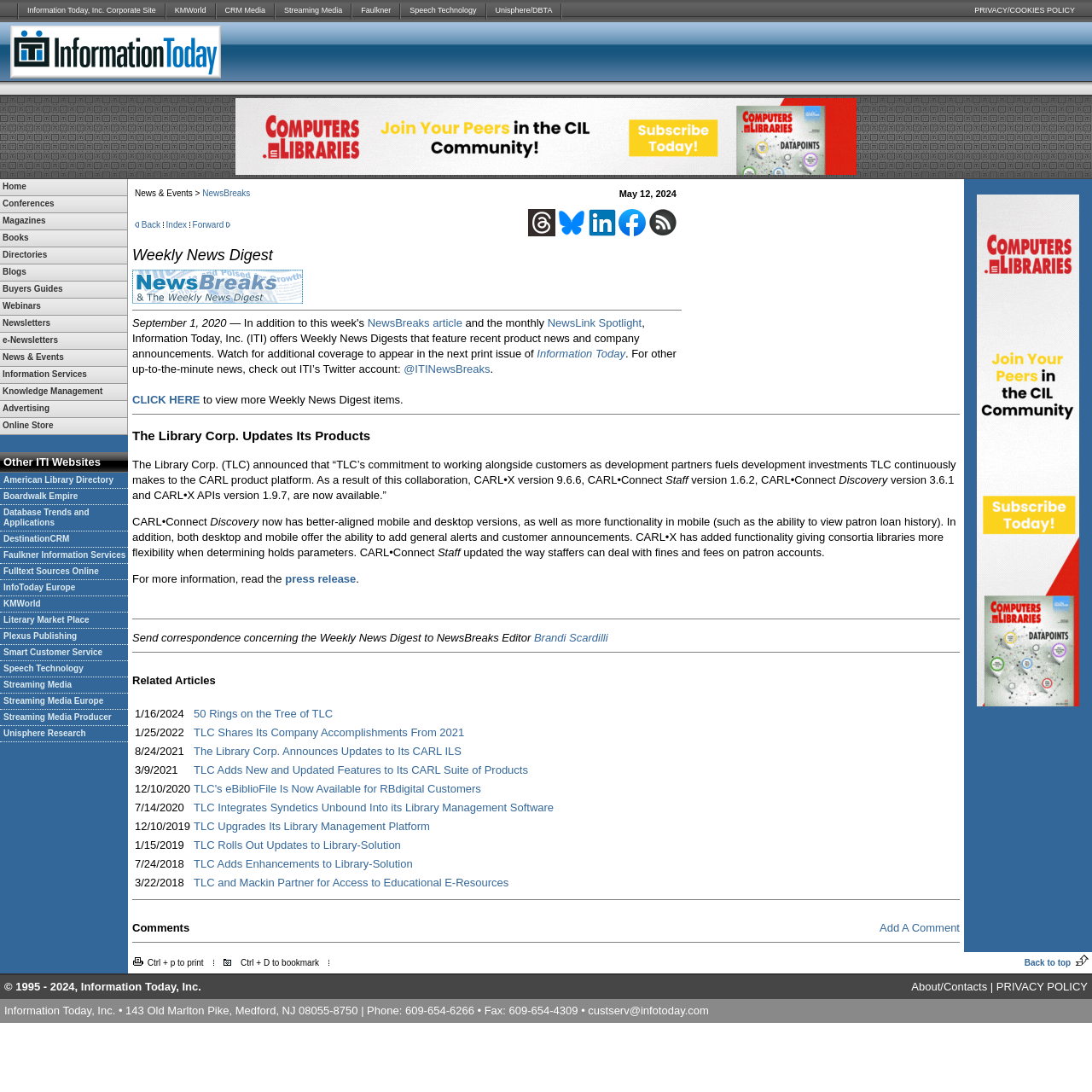Give a one-word or phrase response to the following question: How many images are there in the top navigation bar?

9